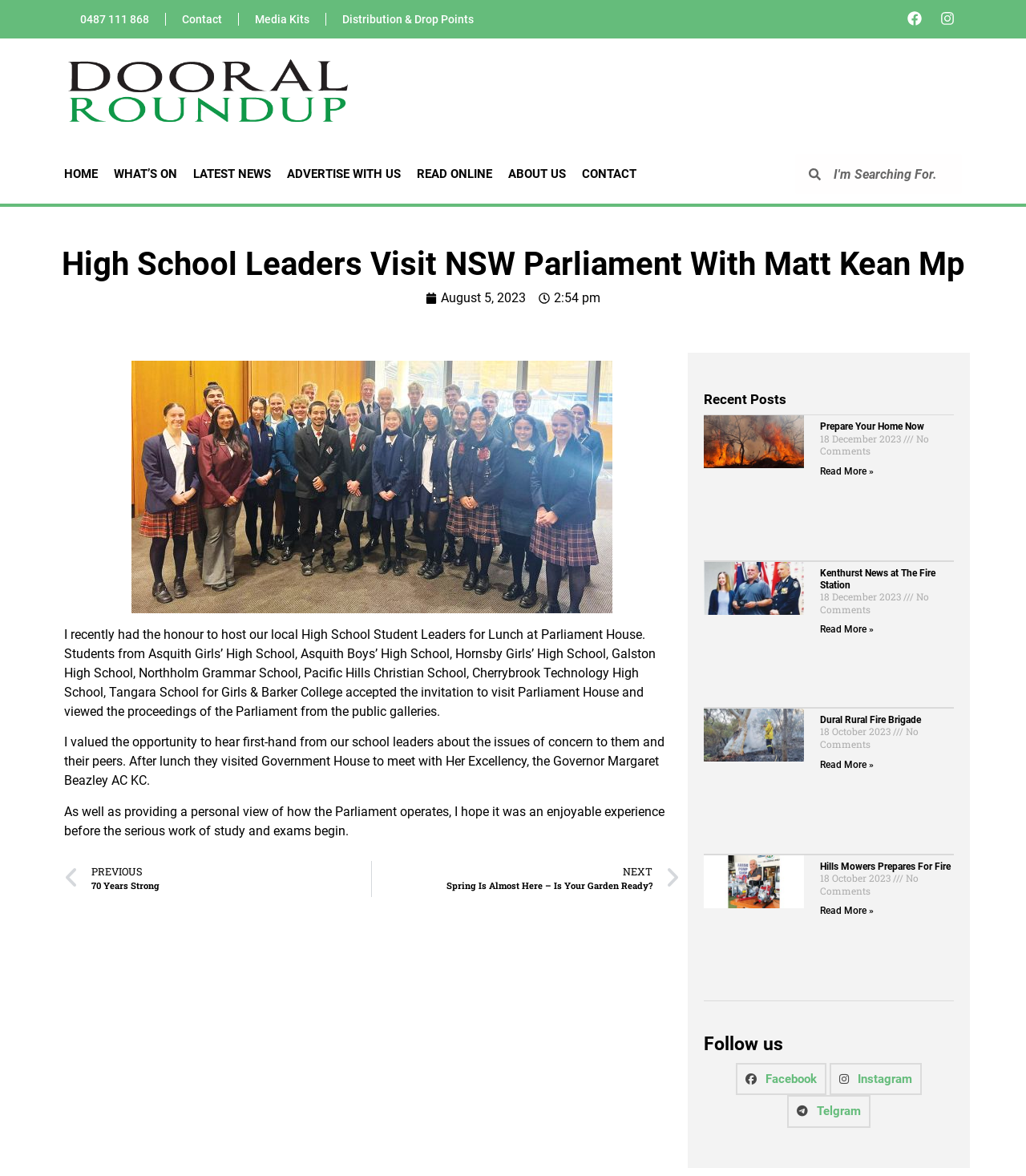Please identify the bounding box coordinates of the area that needs to be clicked to follow this instruction: "Go to the home page".

[0.055, 0.123, 0.103, 0.173]